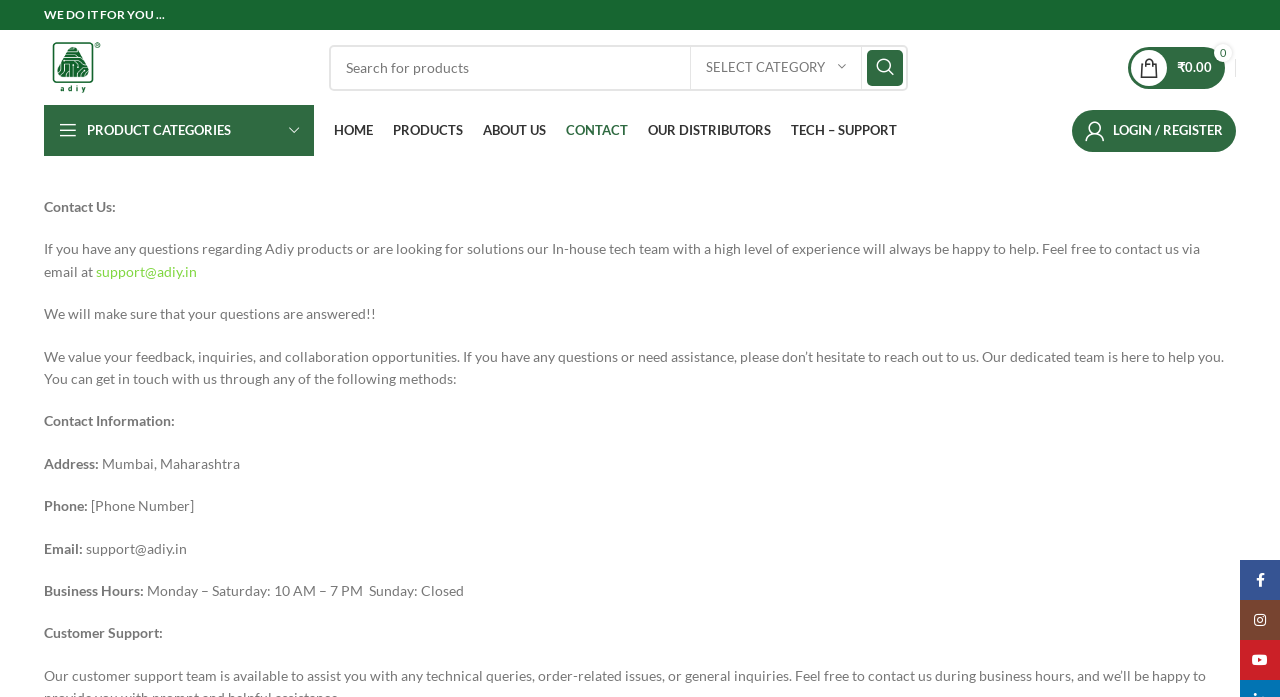How many social media links are present at the bottom of the webpage?
Please provide a detailed and thorough answer to the question.

At the bottom of the webpage, I found three social media links, namely Facebook, Instagram, and YouTube. These links are likely provided to allow users to connect with Adiy on various social media platforms.